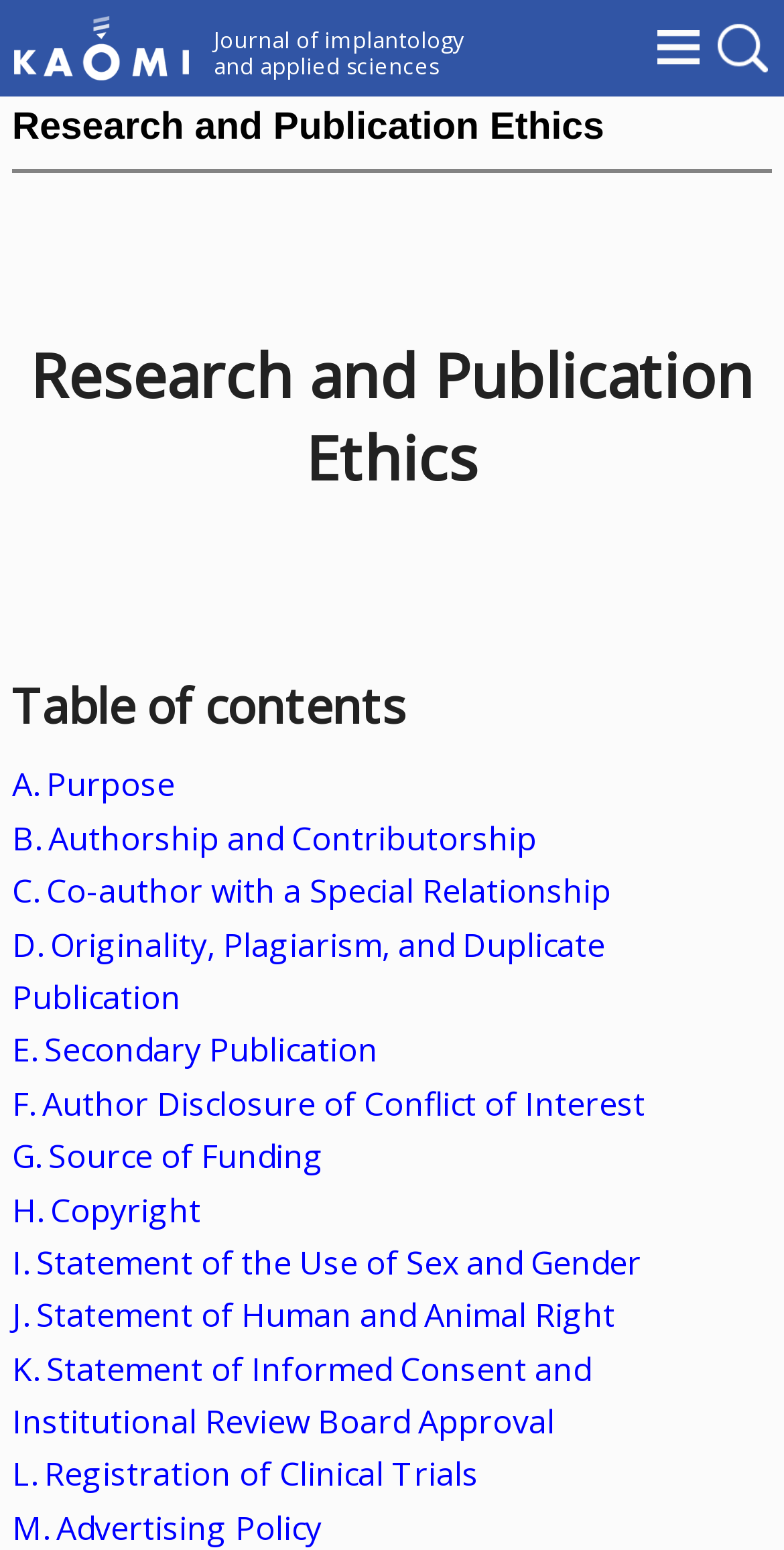Predict the bounding box coordinates of the area that should be clicked to accomplish the following instruction: "Read A. Purpose". The bounding box coordinates should consist of four float numbers between 0 and 1, i.e., [left, top, right, bottom].

[0.015, 0.492, 0.223, 0.521]